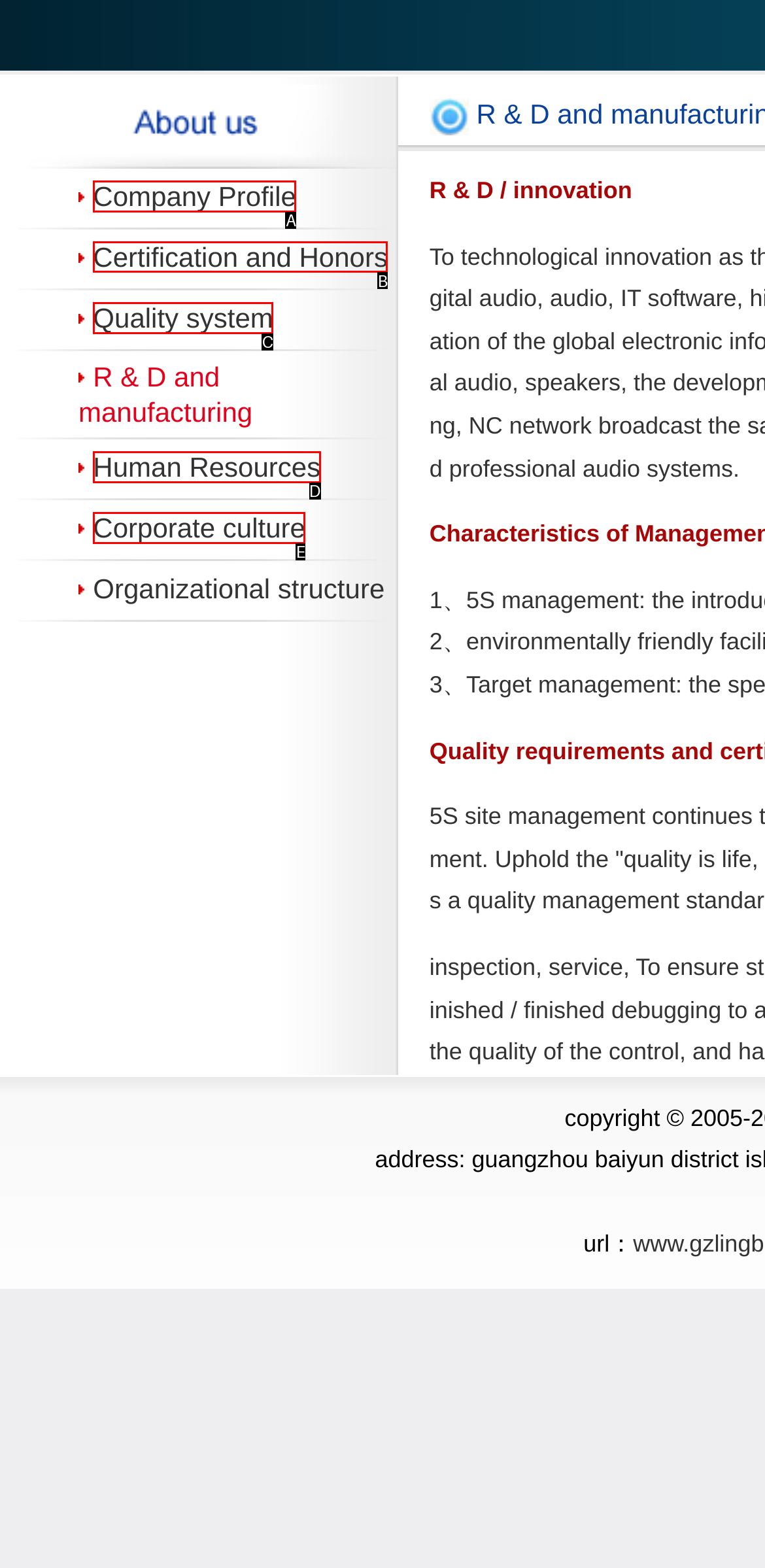Given the description: Certification and Honors, determine the corresponding lettered UI element.
Answer with the letter of the selected option.

B